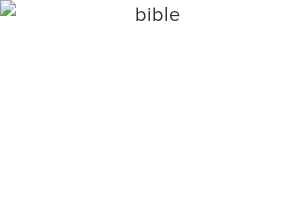Generate an in-depth description of the image you see.

The image depicts a representation of the Bible, forming a significant visual element in the context of a webpage discussing religious themes and teachings. It serves as a backdrop to a discourse titled "The Danger of a Second Hand Gospel!" which highlights various biblical interpretations and stories, urging readers to seek a direct encounter with scripture and the teachings of Jesus. The image reinforces the themes of faith, knowledge, and the importance of personal understanding in relation to divine teachings.